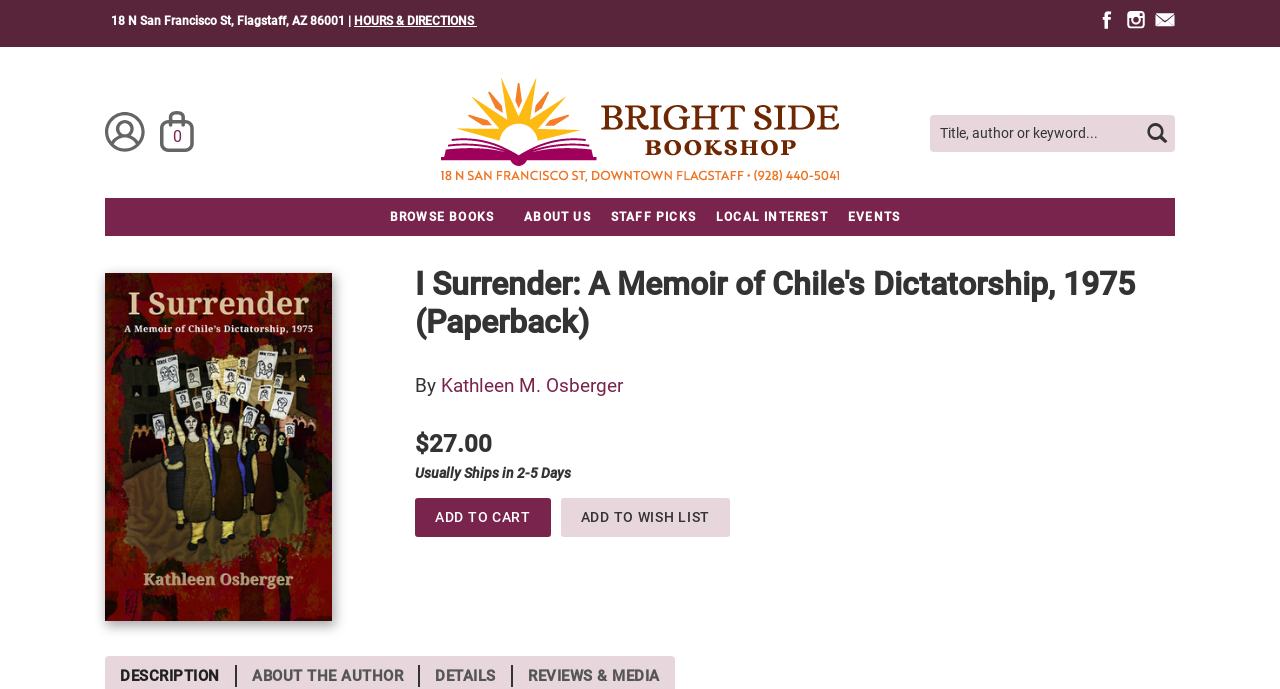Detail the various sections and features of the webpage.

This webpage appears to be a product page for a book titled "I Surrender: A Memoir of Chile's Dictatorship, 1975" by Kathleen M. Osberger. At the top of the page, there is a navigation menu with links to "Skip to main content", "HOURS & DIRECTIONS", "Facebook", "Instagram", and "Email". Below this, there is a logo for Bright Side Bookshop, which is centered on the page.

On the left side of the page, there is a search form with a text box and a search button. Below this, there are links to "BROWSE BOOKS", "ABOUT US", "STAFF PICKS", "LOCAL INTEREST", and "EVENTS".

The main content of the page is dedicated to the book, with a large image of the book cover on the left side. To the right of the image, there is a heading with the book title and author, followed by the price, "$27.00". Below this, there is a note indicating that the book usually ships in 2-5 days. There are also buttons to "Add to Cart" and "Add to Wish List".

At the bottom of the page, there are links to "DESCRIPTION", "ABOUT THE AUTHOR", "DETAILS", and "REVIEWS & MEDIA", which likely provide more information about the book.